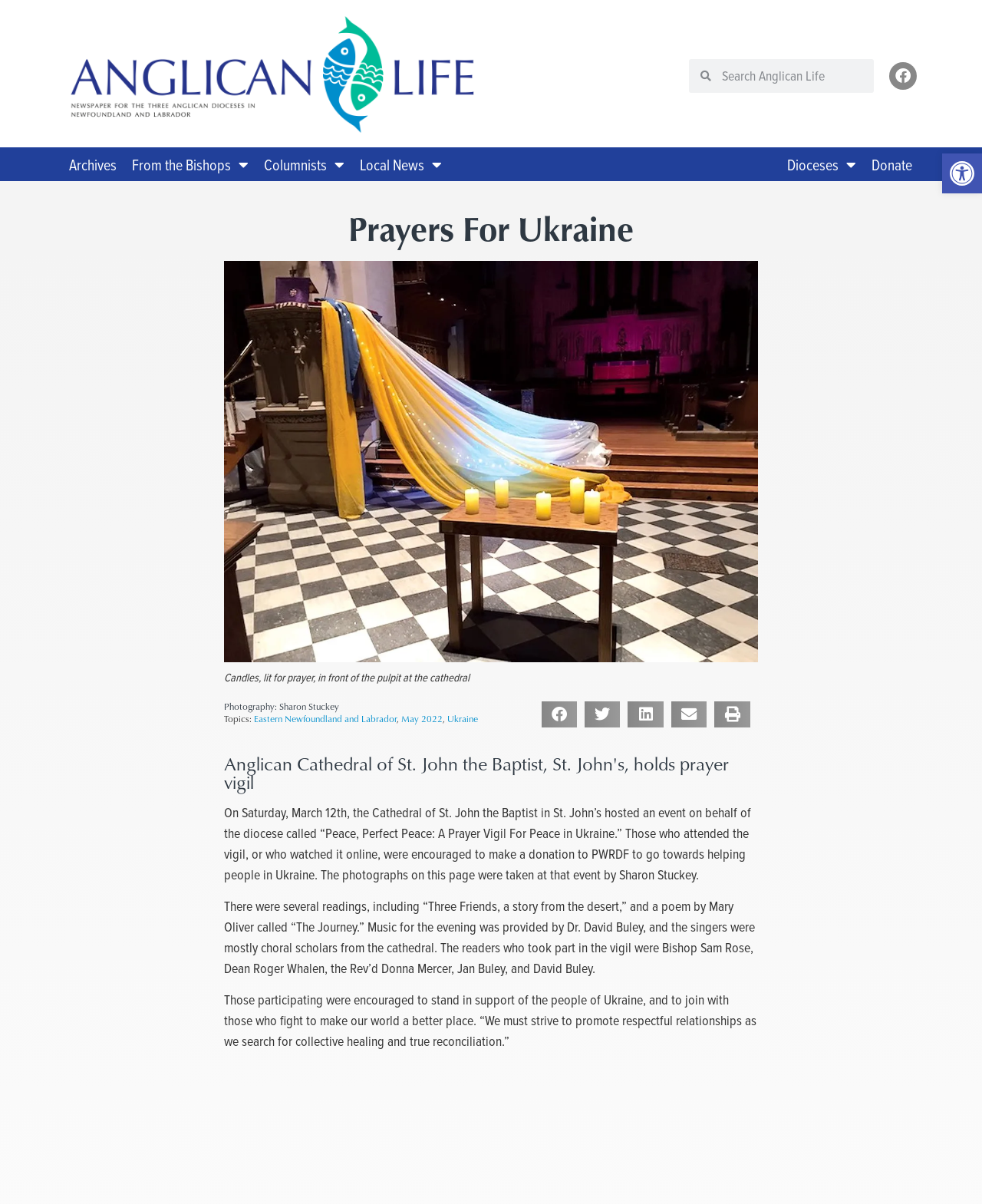Find the bounding box coordinates of the clickable region needed to perform the following instruction: "Visit Facebook page". The coordinates should be provided as four float numbers between 0 and 1, i.e., [left, top, right, bottom].

[0.905, 0.052, 0.934, 0.075]